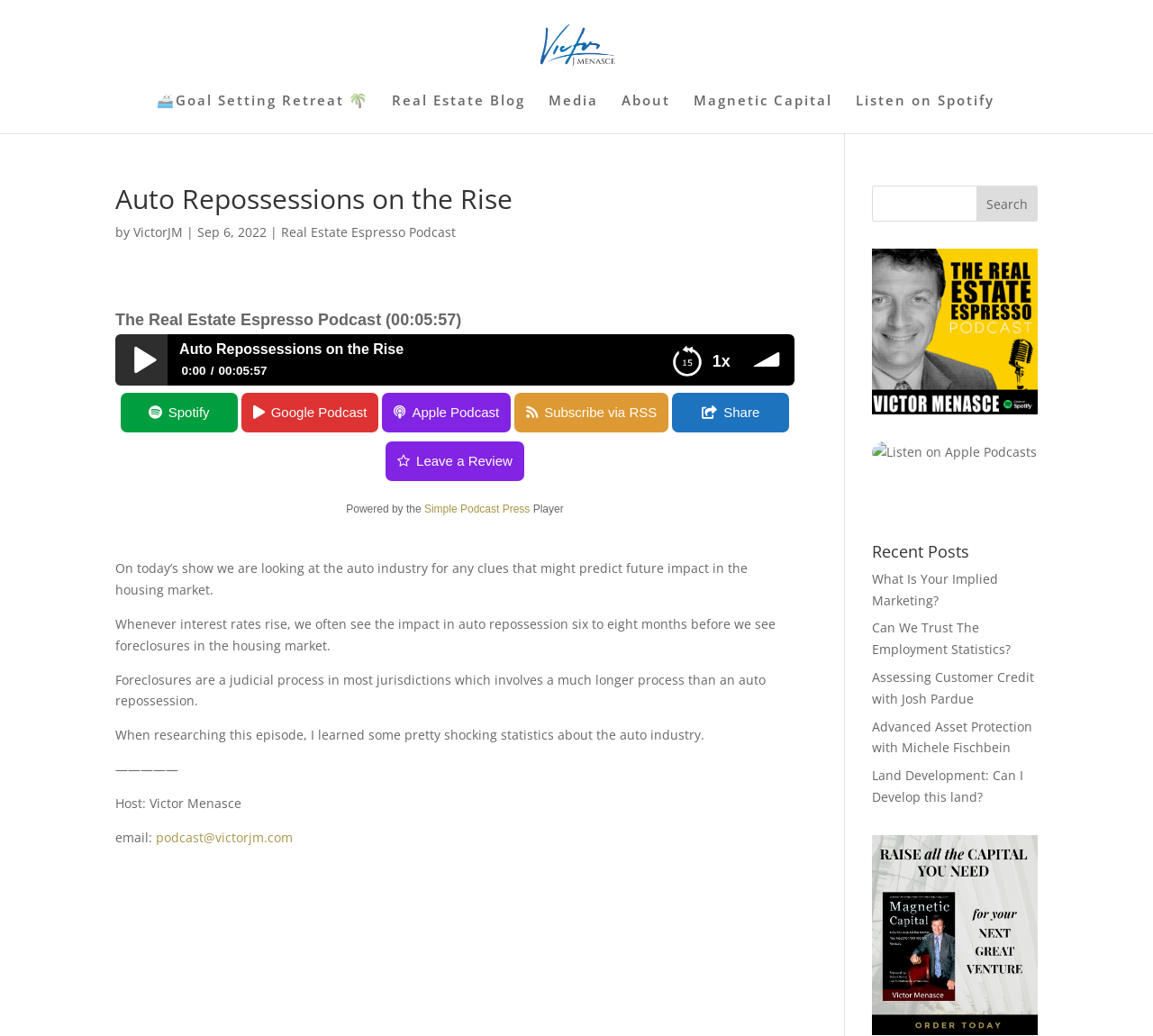Based on the provided description, "alt="Victor Menasce"", find the bounding box of the corresponding UI element in the screenshot.

[0.45, 0.034, 0.551, 0.05]